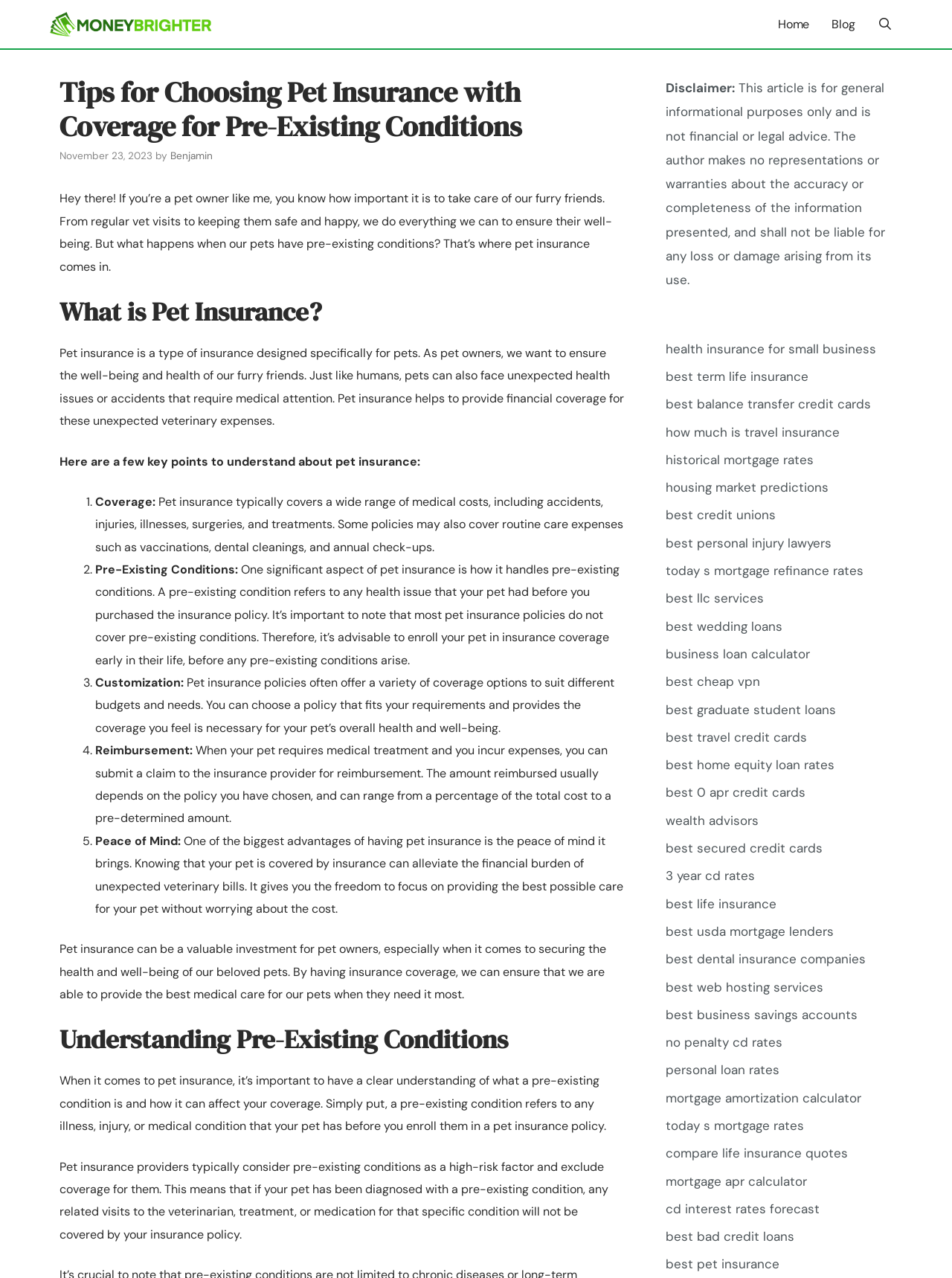Extract the primary headline from the webpage and present its text.

Tips for Choosing Pet Insurance with Coverage for Pre-Existing Conditions